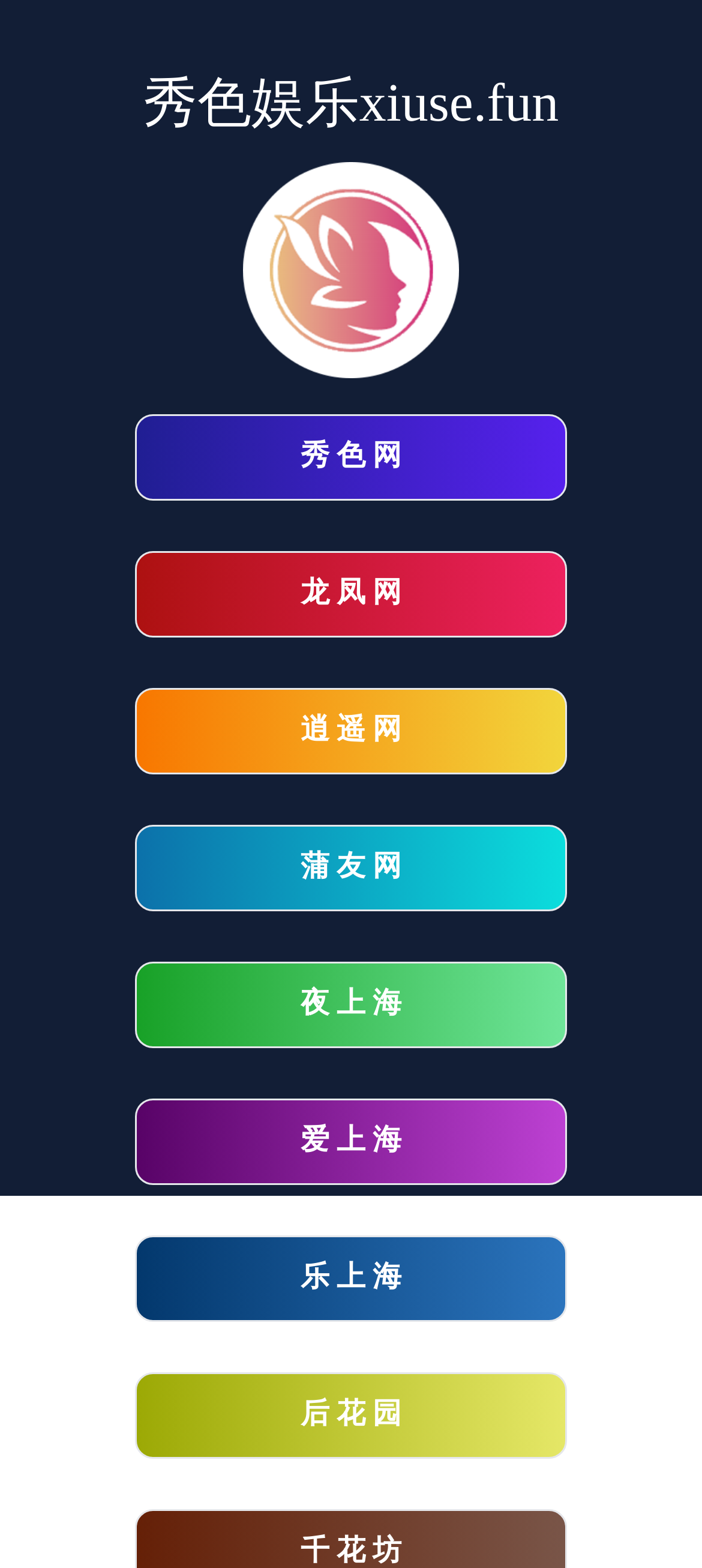Present a detailed account of what is displayed on the webpage.

The webpage is titled "秀色娱乐导航" and appears to be a navigation page for entertainment purposes. At the top, there is a static text "秀色娱乐xiuse.fun" that spans across the majority of the page width. 

Below the static text, there are 8 links arranged vertically, each with a similar width and positioned closely together. The links are labeled as "秀 色 网", "龙 凤 网", "逍 遥 网", "蒲 友 网", "夜 上 海", "爱 上 海", "乐 上 海", and "后 花 园". These links occupy the majority of the page's vertical space, with the first link starting from about a quarter of the way down from the top and the last link ending near the bottom of the page.